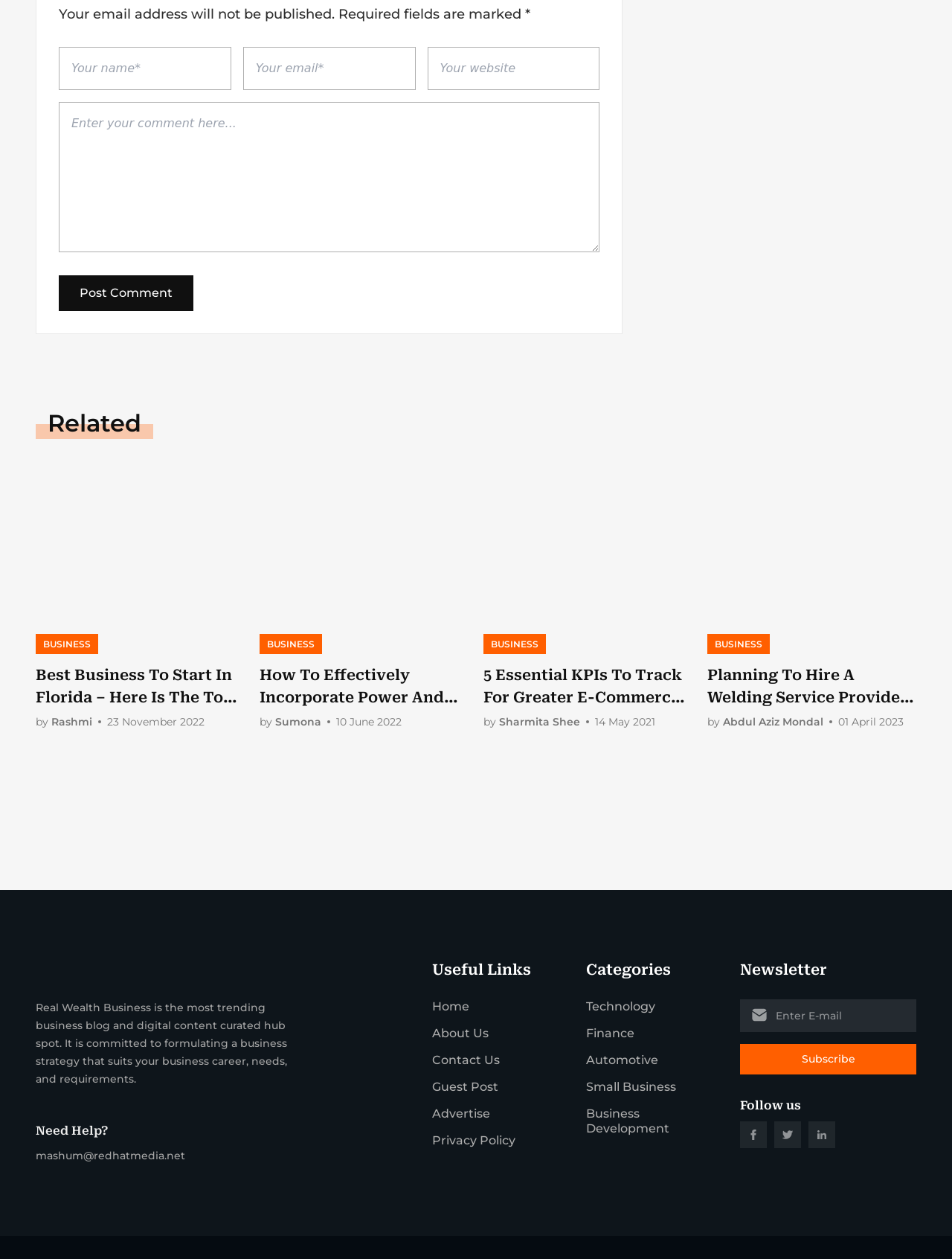Show the bounding box coordinates of the region that should be clicked to follow the instruction: "Follow on social media."

[0.778, 0.891, 0.806, 0.912]